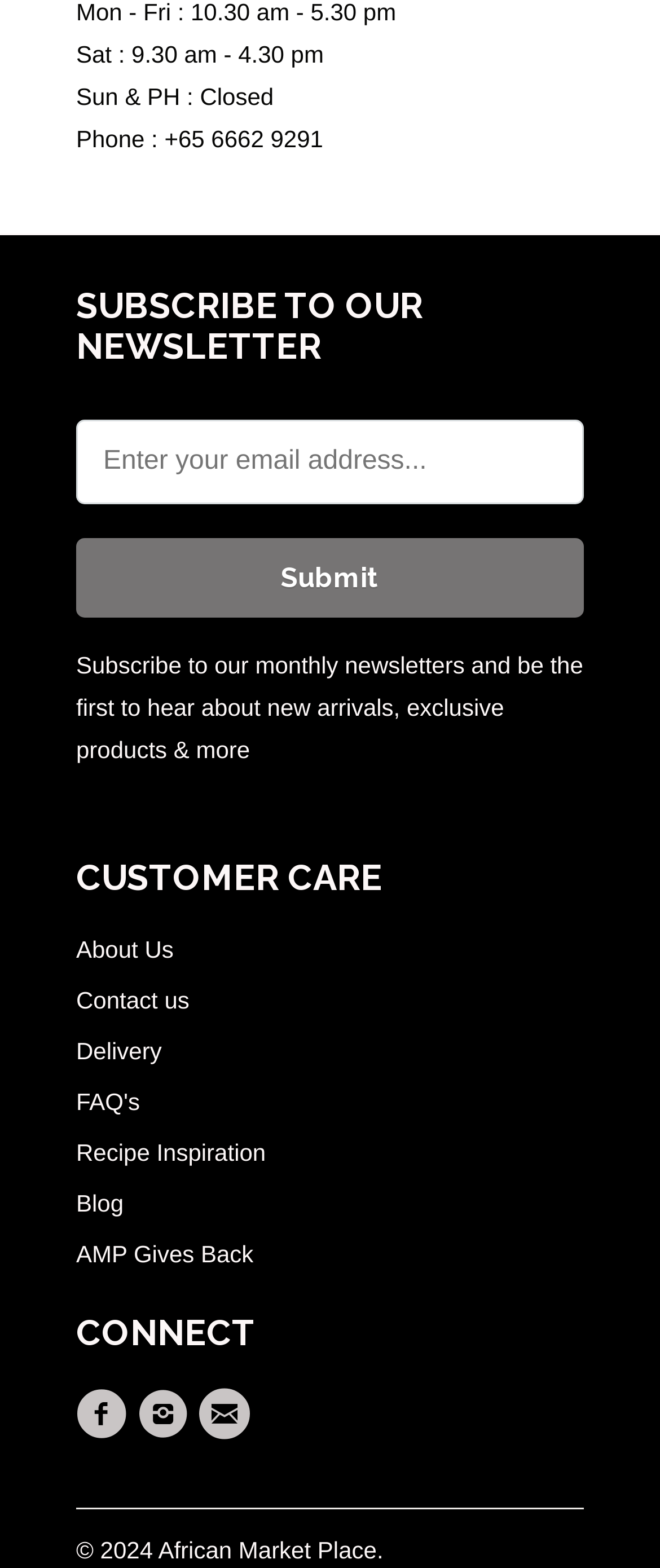Please determine the bounding box coordinates for the element that should be clicked to follow these instructions: "View FAQ's".

[0.115, 0.694, 0.212, 0.711]